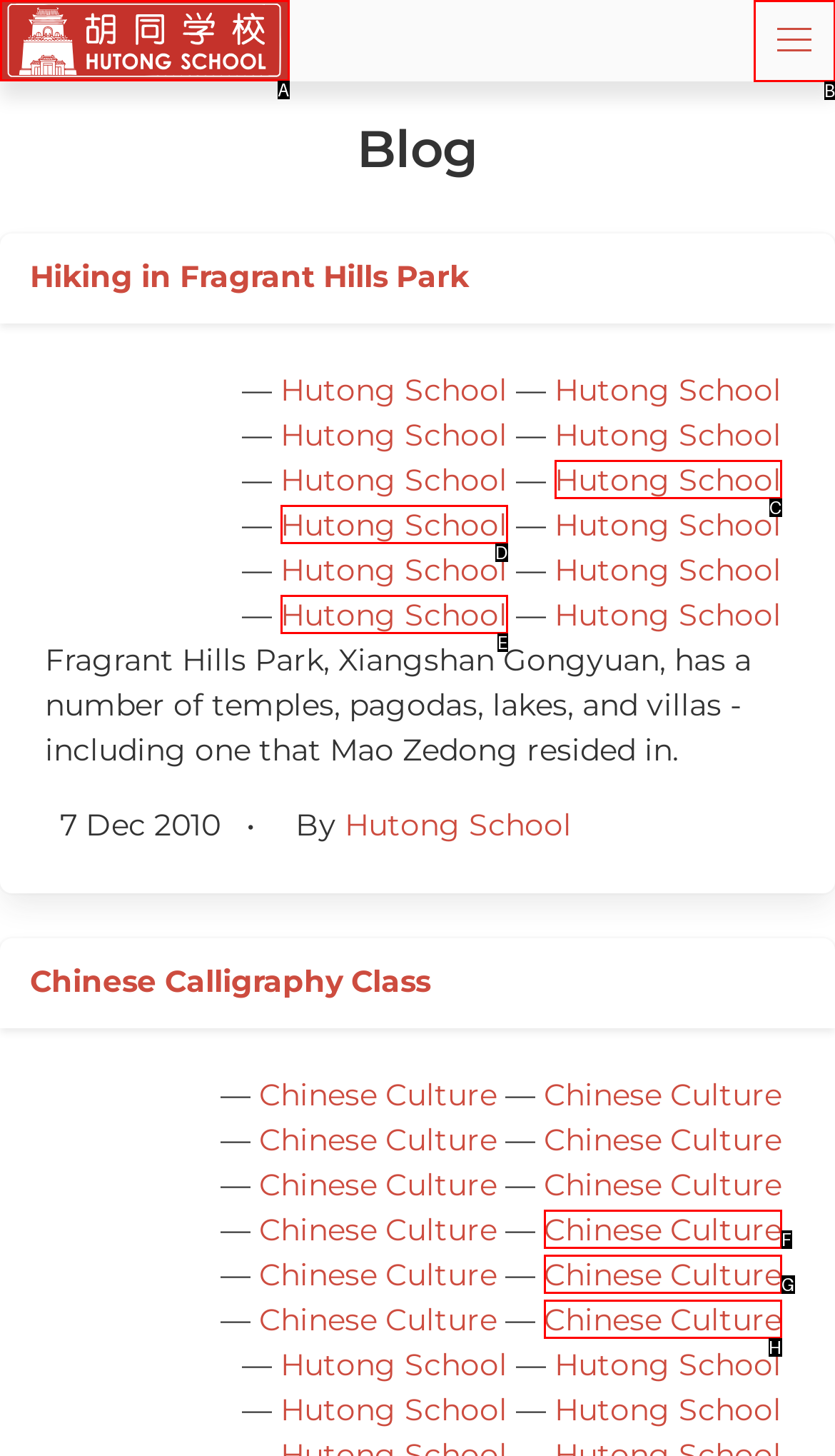To perform the task "Expand the menu button", which UI element's letter should you select? Provide the letter directly.

B